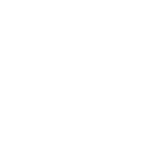Answer the question with a single word or phrase: 
What is the purpose of the logo?

Visual anchor for commitment